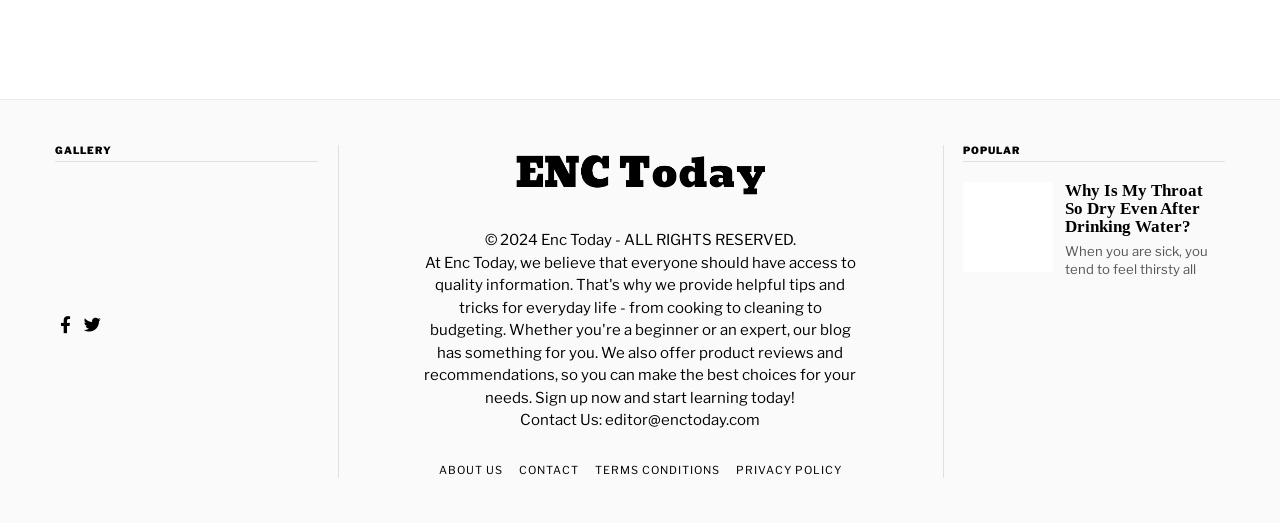Using the description: "alt="Temp Enc Logo"", determine the UI element's bounding box coordinates. Ensure the coordinates are in the format of four float numbers between 0 and 1, i.e., [left, top, right, bottom].

[0.398, 0.31, 0.602, 0.345]